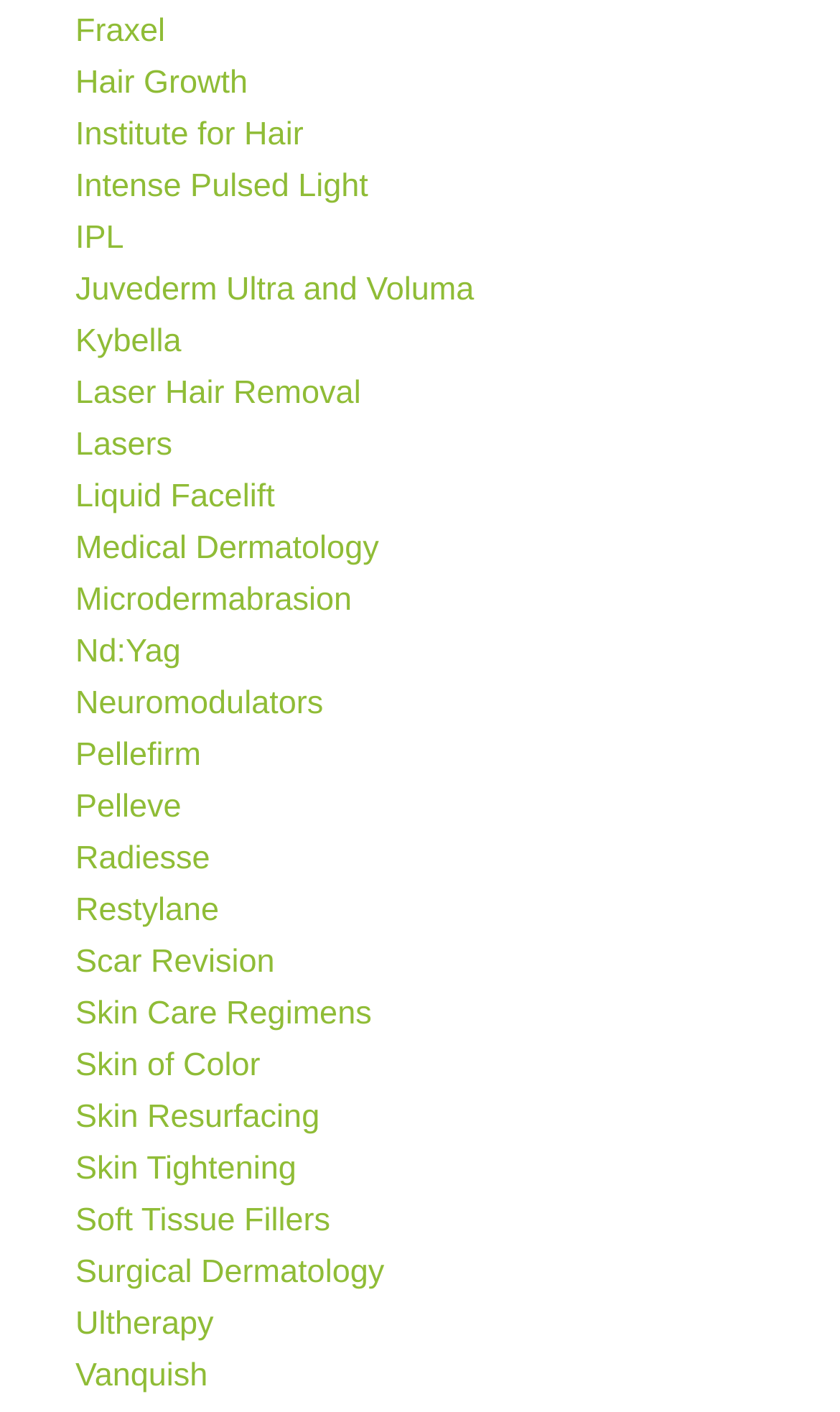Please identify the bounding box coordinates for the region that you need to click to follow this instruction: "Explore Ultherapy treatment".

[0.09, 0.921, 0.254, 0.956]